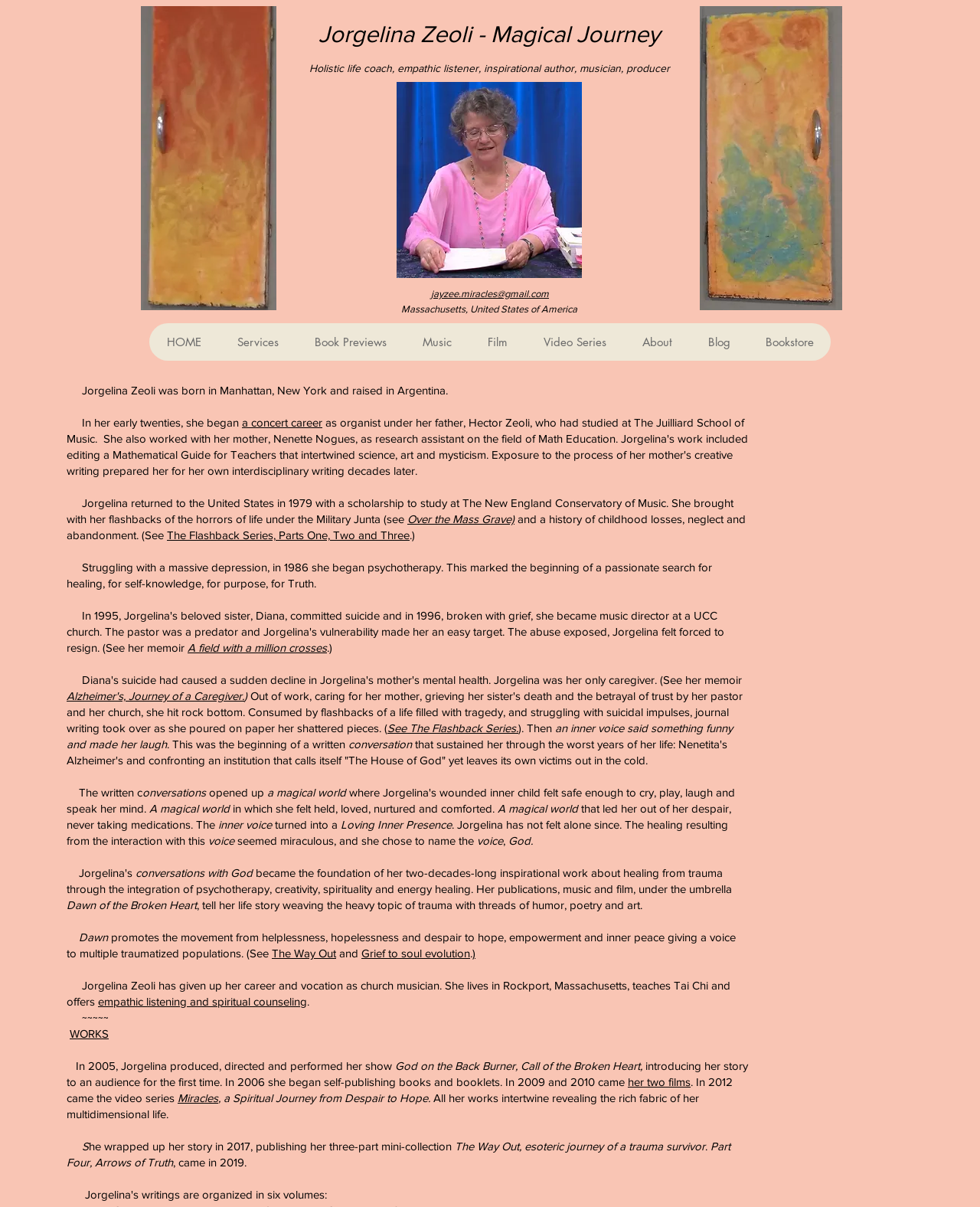Provide a single word or phrase to answer the given question: 
What is the name of the author's video series?

Miracles